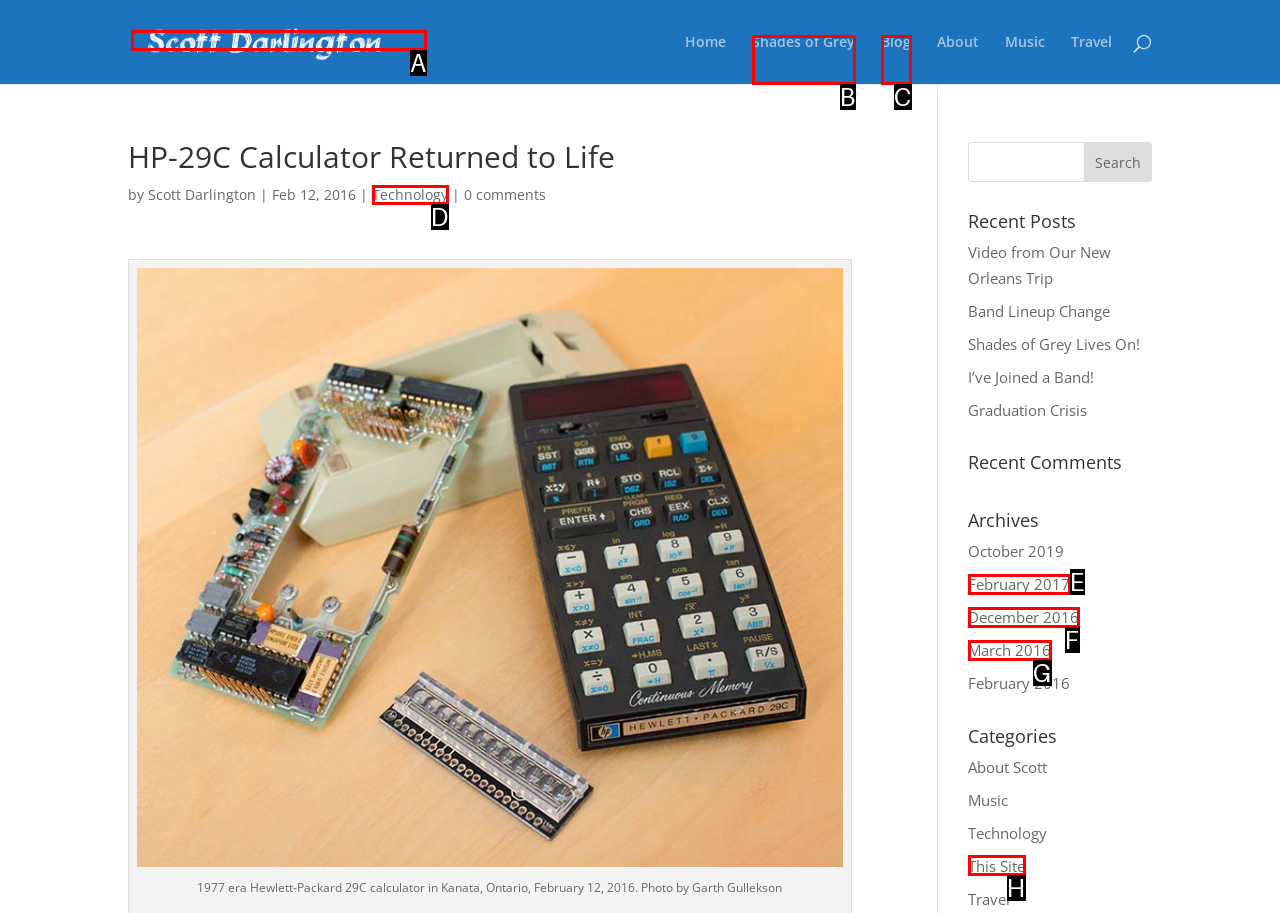Choose the letter of the option you need to click to Go to Scott Darlington's homepage. Answer with the letter only.

A